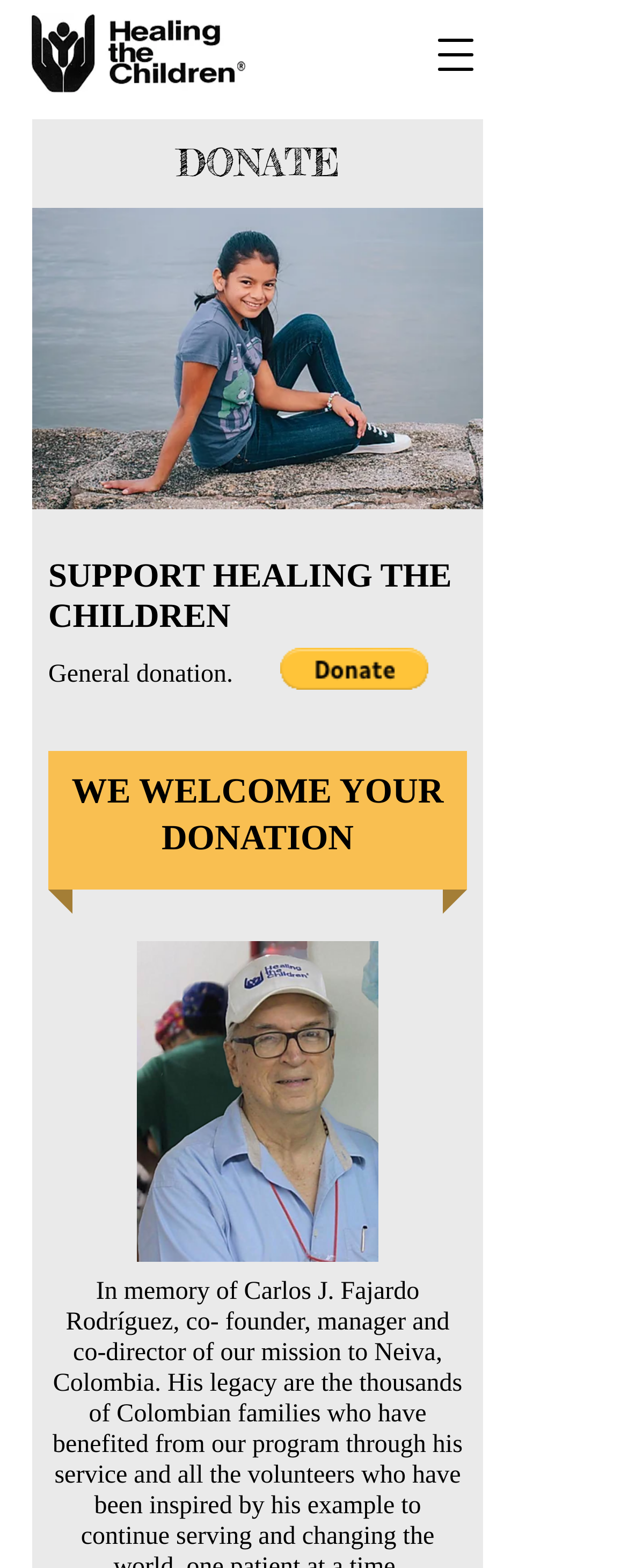What is the tone of the webpage?
Answer the question using a single word or phrase, according to the image.

Welcoming